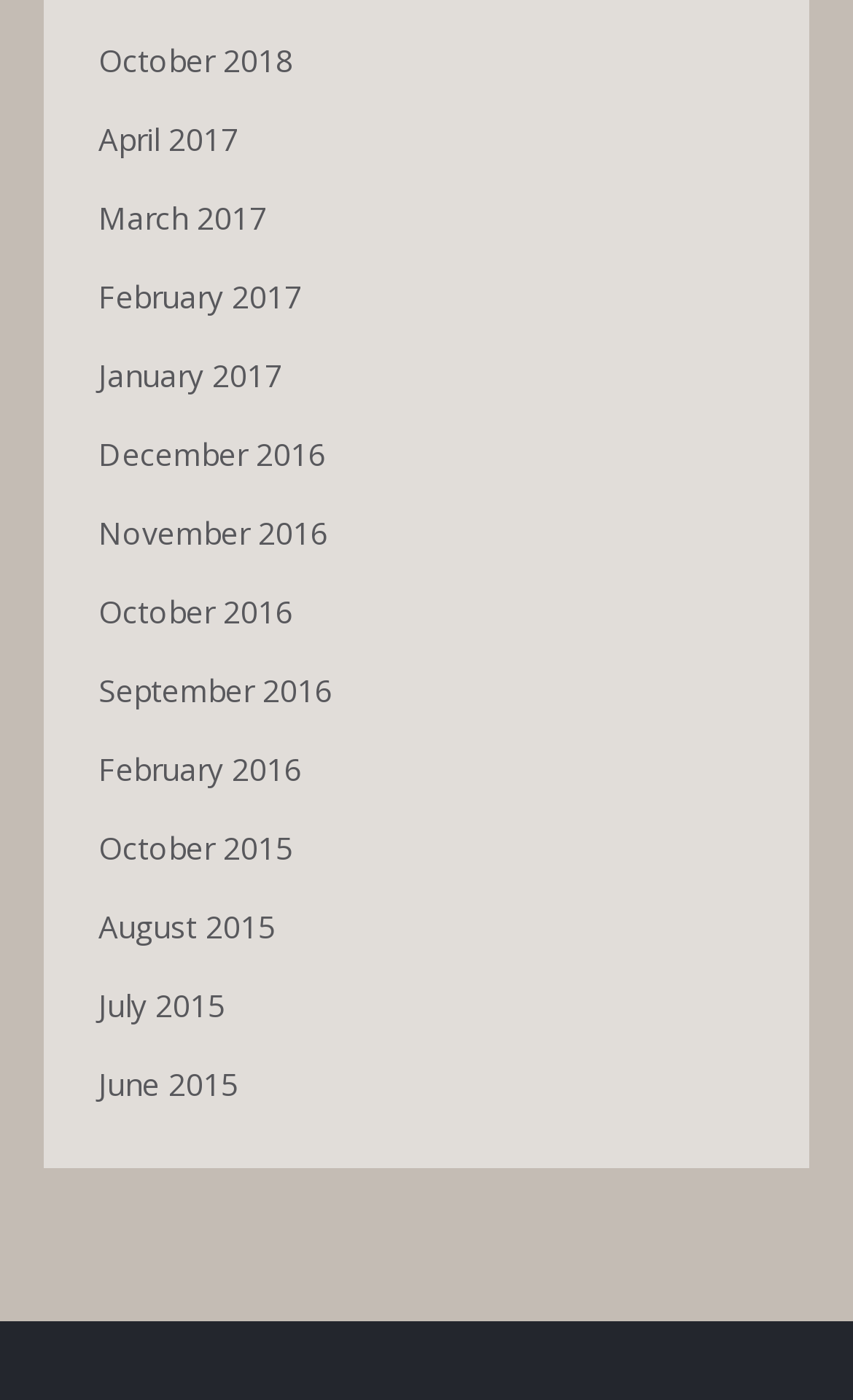How many links are there in total?
Please answer the question as detailed as possible.

I counted the number of links in the list and found that there are 12 links in total, each representing a different month and year.